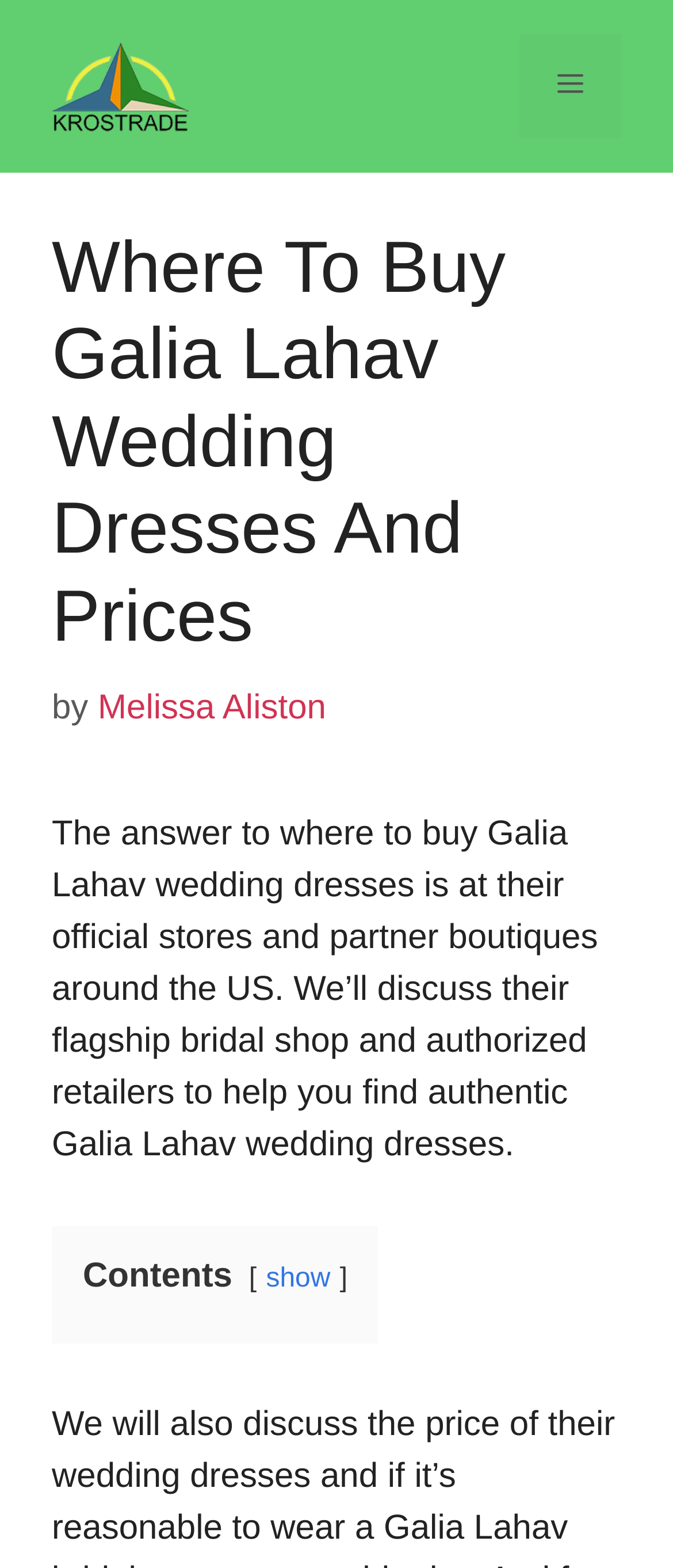What is the purpose of the button with the menu icon?
Using the image provided, answer with just one word or phrase.

To toggle the menu